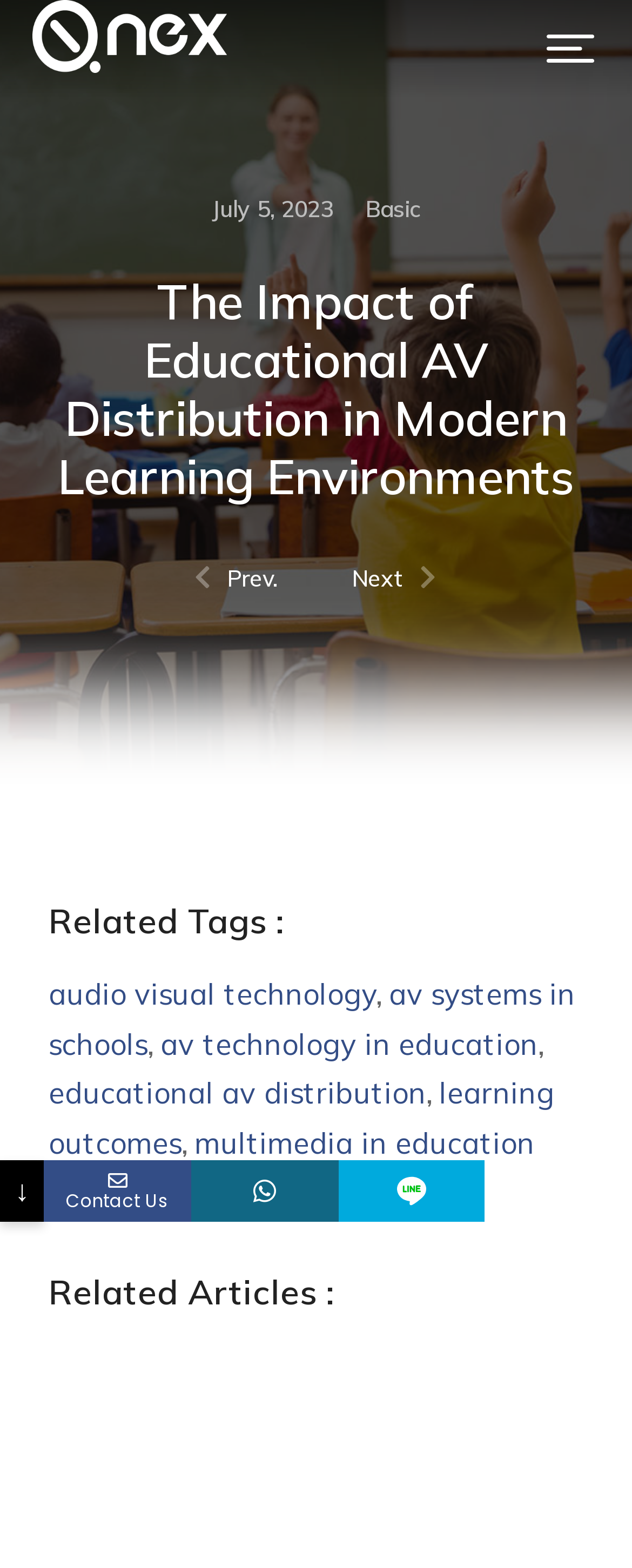Provide a comprehensive description of the webpage.

The webpage is about the impact of educational AV distribution in modern learning environments. At the top left corner, there are two logos: the Q LOGO white and The7 Header Default - logo. On the top right corner, there is a menu toggle button. Below the logos, there are three headings: the date "July 5, 2023", the category "Basic", and the main title "The Impact of Educational AV Distribution in Modern Learning Environments". 

The main content area has a series of links and headings. There are navigation links "Prev" and "Next" in the middle of the page. Below these links, there is a heading "Related Tags" followed by five links to related tags, including "audio visual technology", "av systems in schools", "av technology in education", "educational av distribution", and "learning outcomes". Each tag is separated by a comma.

Further down, there is a heading "Related Articles" followed by more links to related articles. At the bottom right corner, there is a "Go to Top" link. On the bottom left corner, there are some contact information, including a "Contact Us" text, a link to a social media platform, and a Line logo.